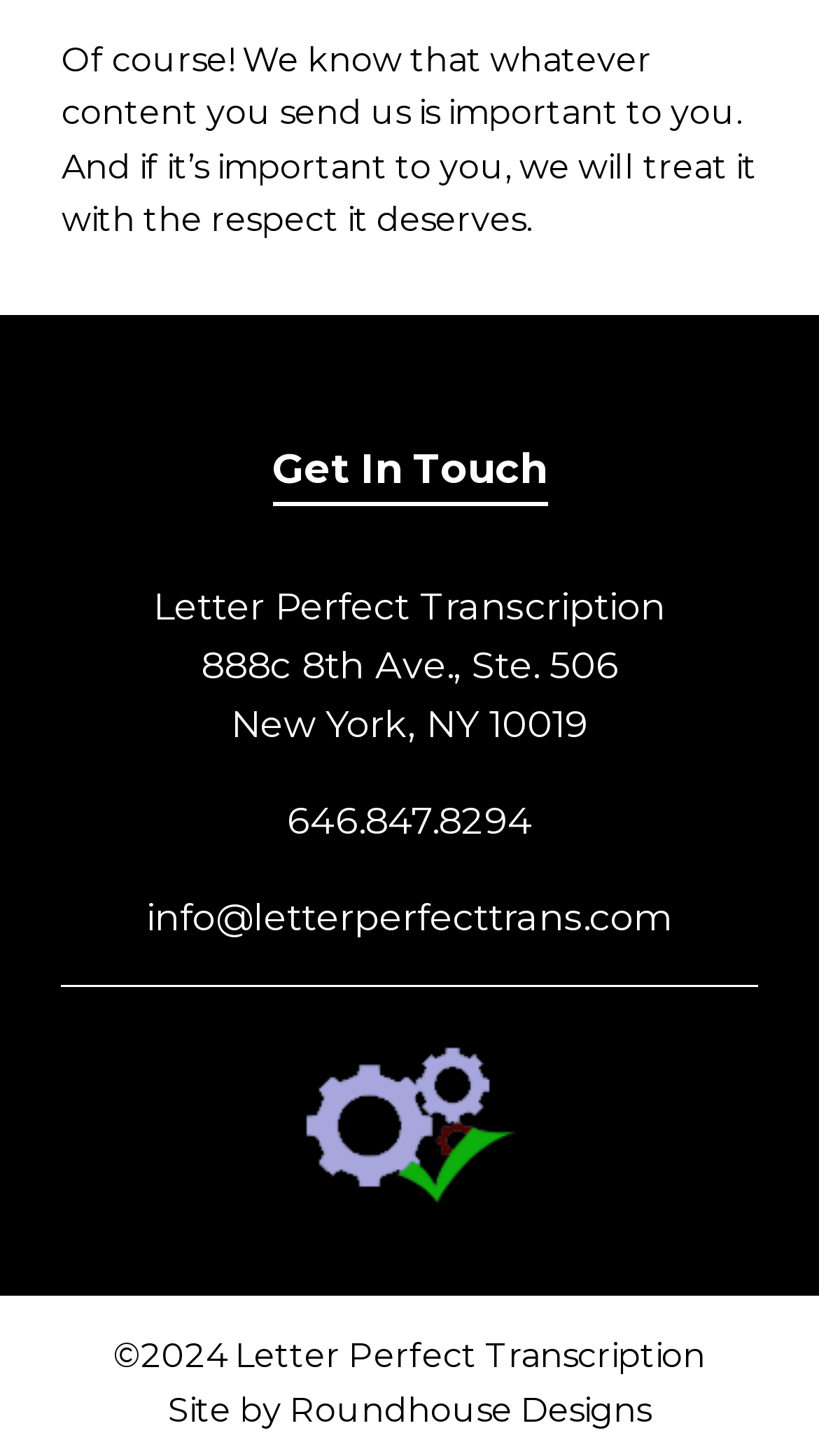What is the address?
Look at the image and provide a detailed response to the question.

The address can be found in the StaticText elements with the texts '888c 8th Ave., Ste. 506' and 'New York, NY 10019' located at [0.245, 0.442, 0.755, 0.472] and [0.282, 0.482, 0.718, 0.513] respectively. These elements are children of the complementary element with ID 16.